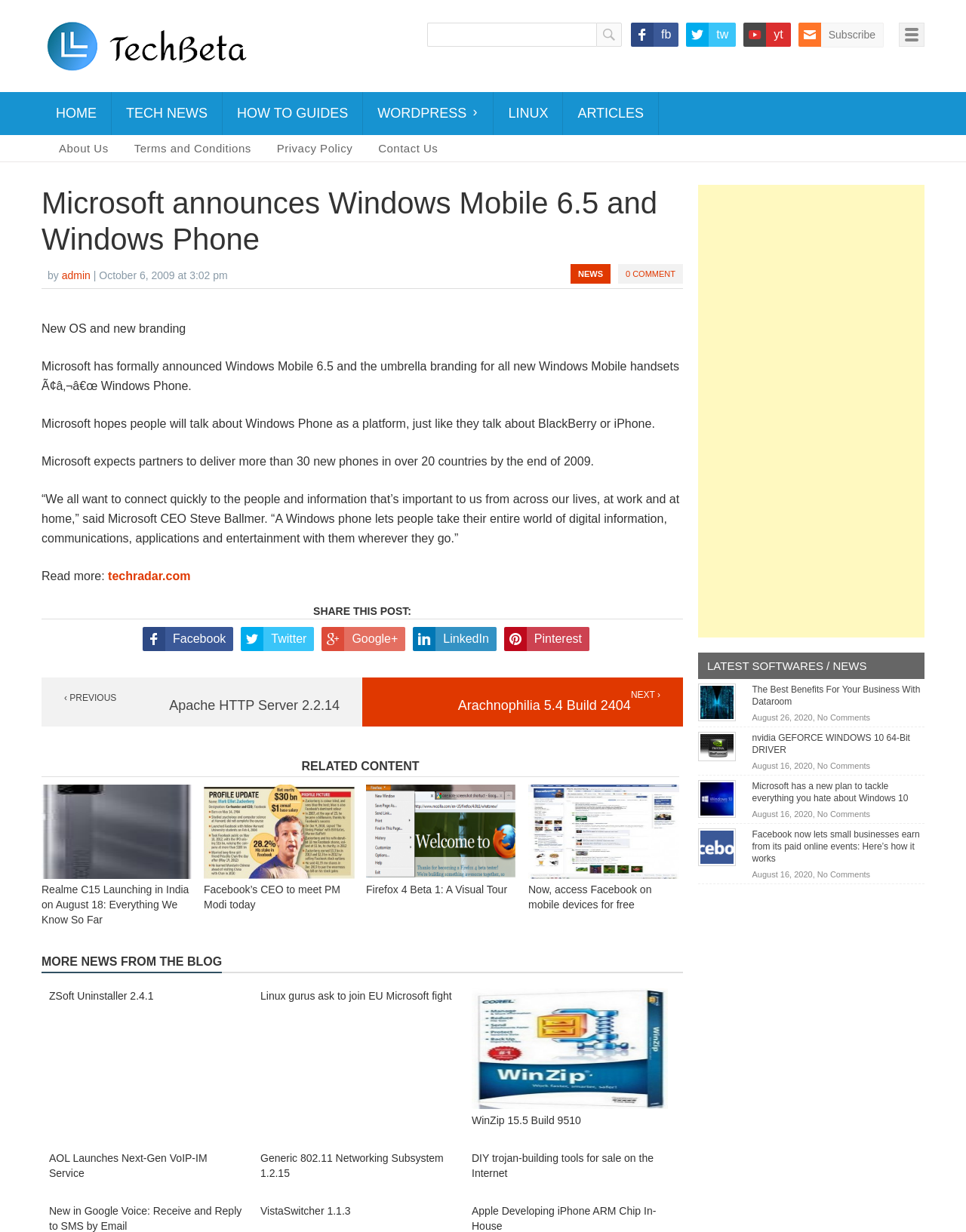Please answer the following question using a single word or phrase: 
What is the title of the main article?

Microsoft announces Windows Mobile 6.5 and Windows Phone